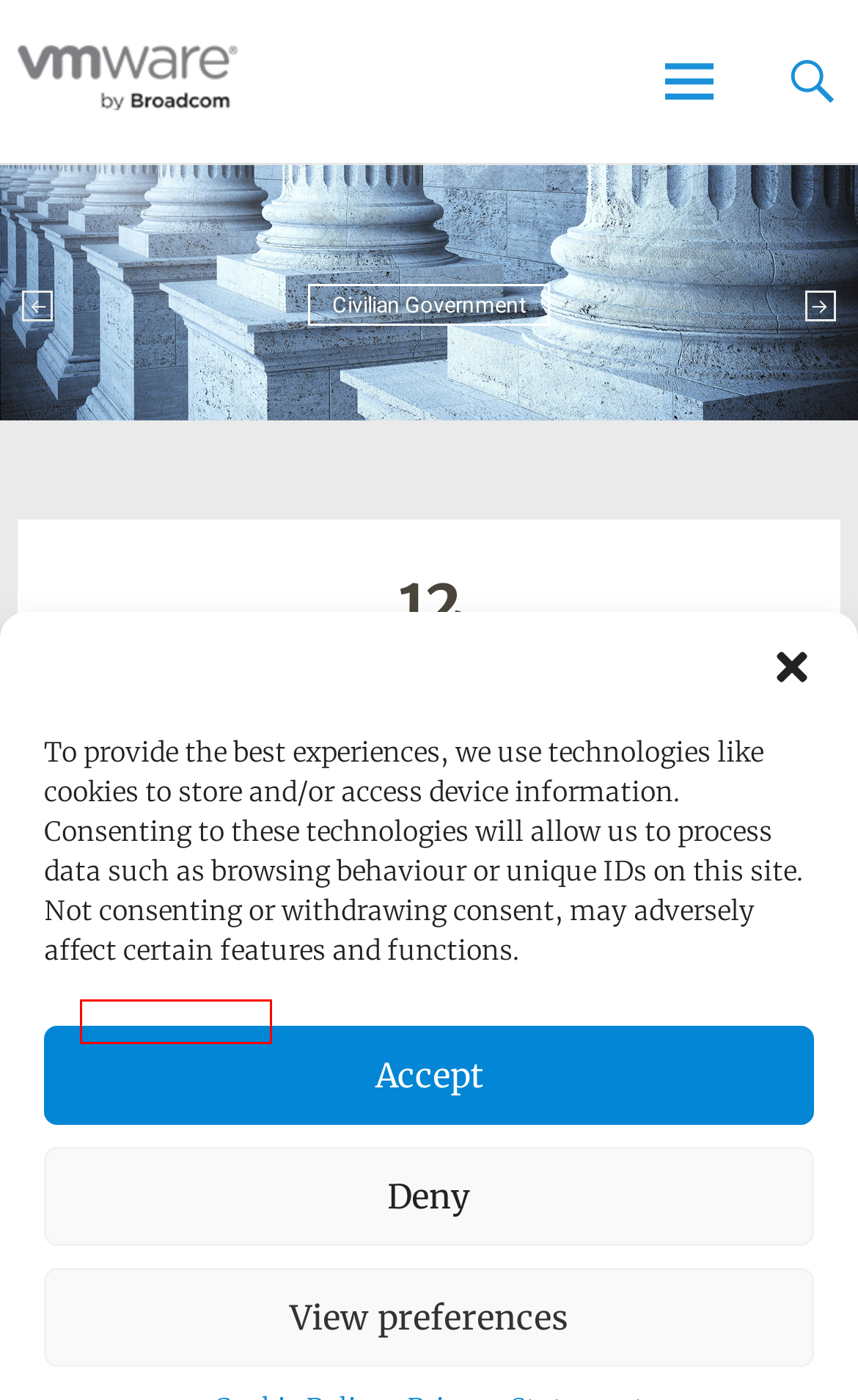After examining the screenshot of a webpage with a red bounding box, choose the most accurate webpage description that corresponds to the new page after clicking the element inside the red box. Here are the candidates:
A. VMware Industry – VMware Industry
B. Jens Koegler – VMware Industry
C. Data Center Modernization – VMware Industry
D. AI – VMware Industry
E. vRealize – VMware Industry
F. Transportation – VMware Industry
G. NSX Data Center – VMware Industry
H. Digital Workspace – VMware Industry

B